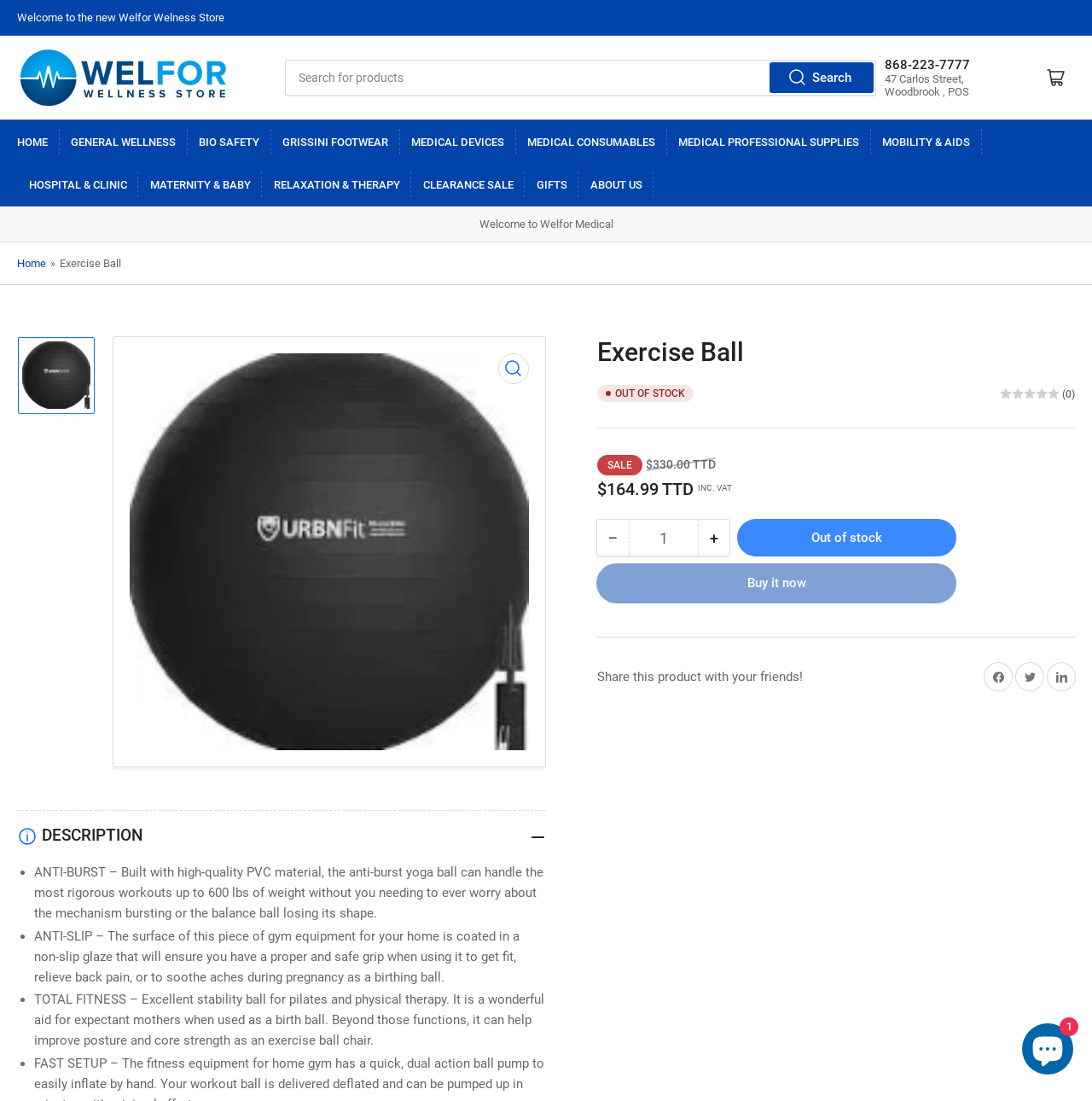Please determine the bounding box coordinates of the area that needs to be clicked to complete this task: 'Decrease quantity for Exercise Ball'. The coordinates must be four float numbers between 0 and 1, formatted as [left, top, right, bottom].

[0.547, 0.503, 0.575, 0.536]